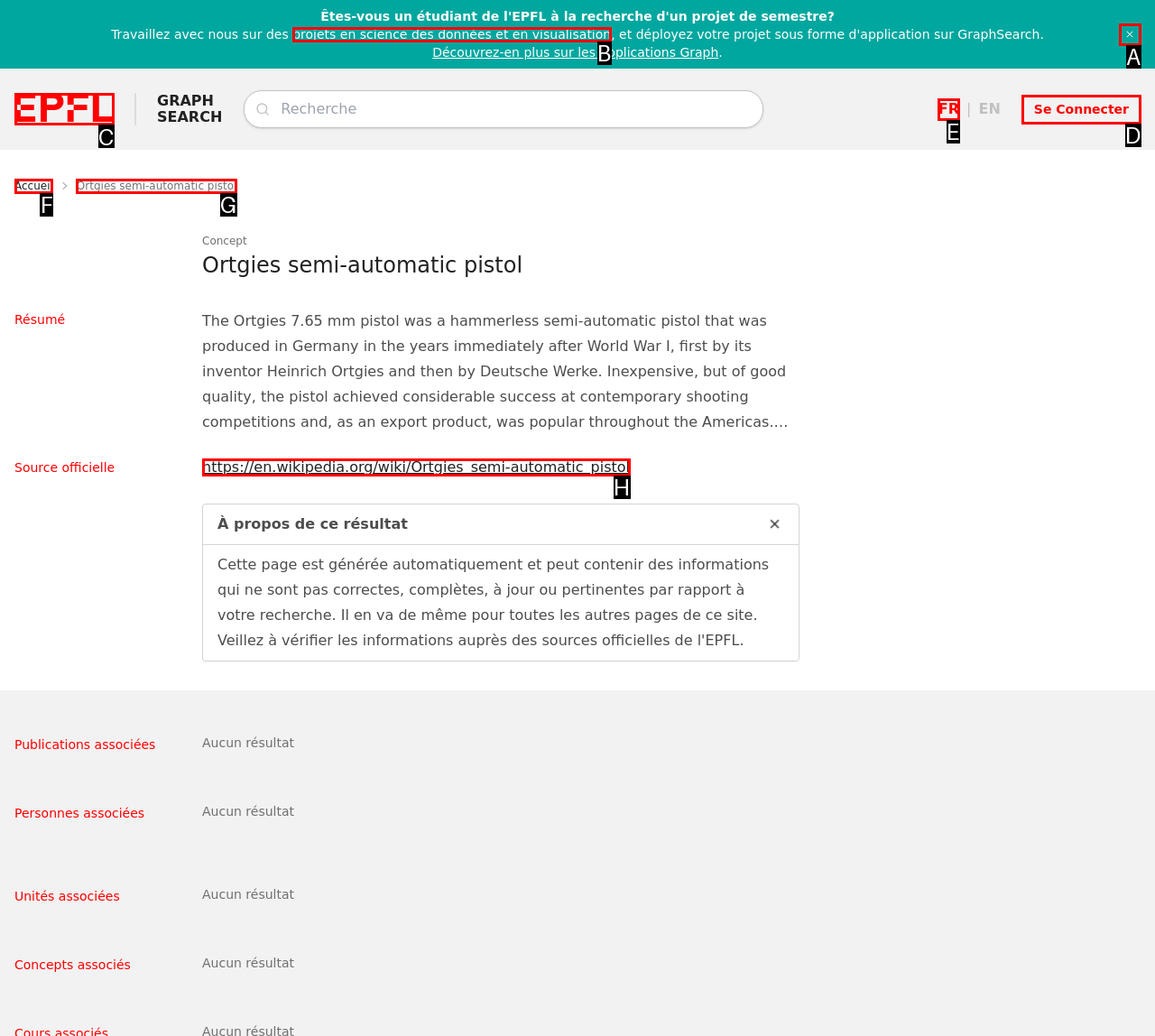Choose the UI element that best aligns with the description: alt="MINAMOTO" title="MINAMOTO"
Respond with the letter of the chosen option directly.

None